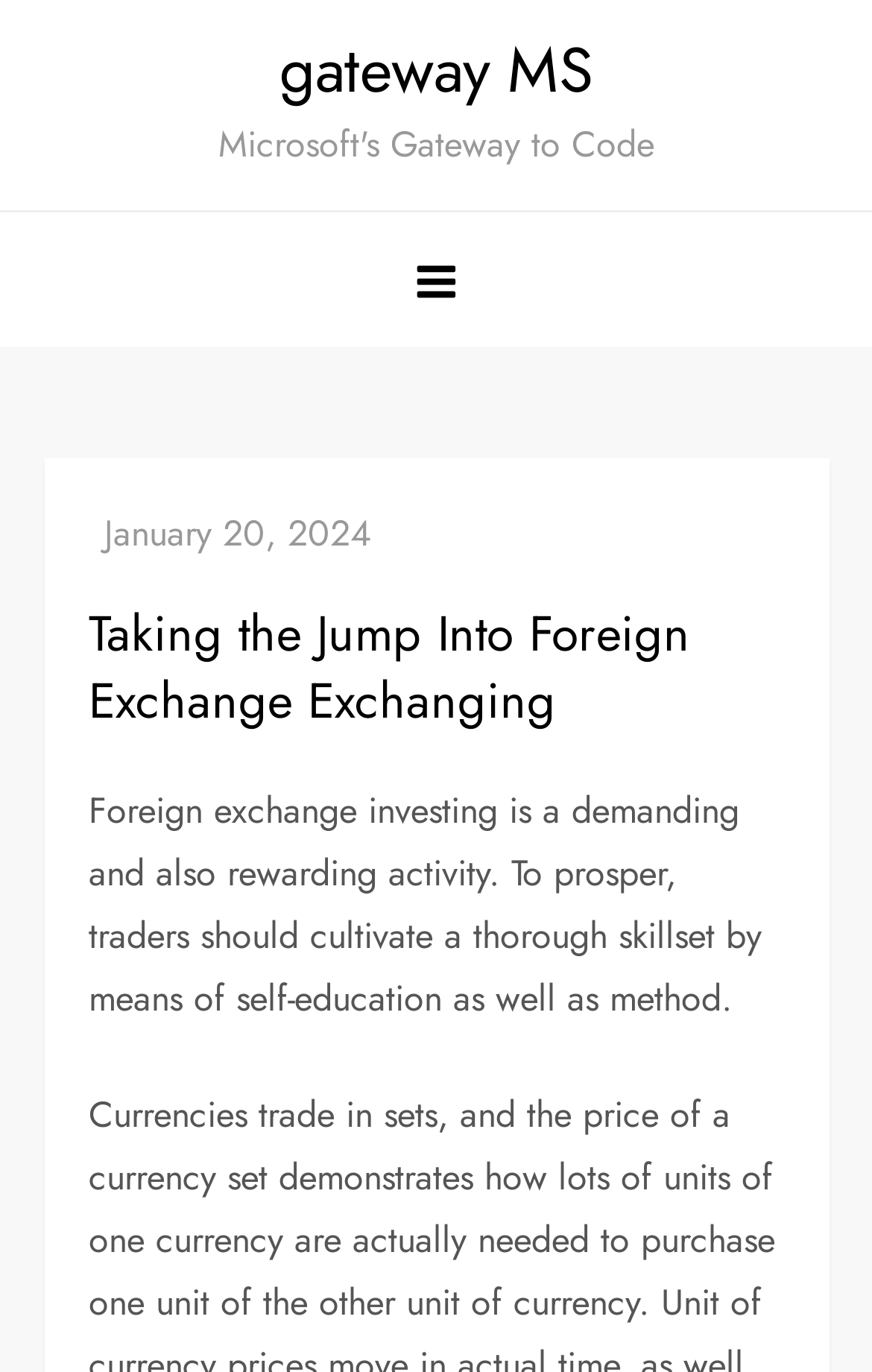What do traders need to cultivate to prosper?
Using the information from the image, provide a comprehensive answer to the question.

According to the webpage, to prosper in foreign exchange investing, traders should cultivate a thorough skillset, which can be achieved through self-education and method.